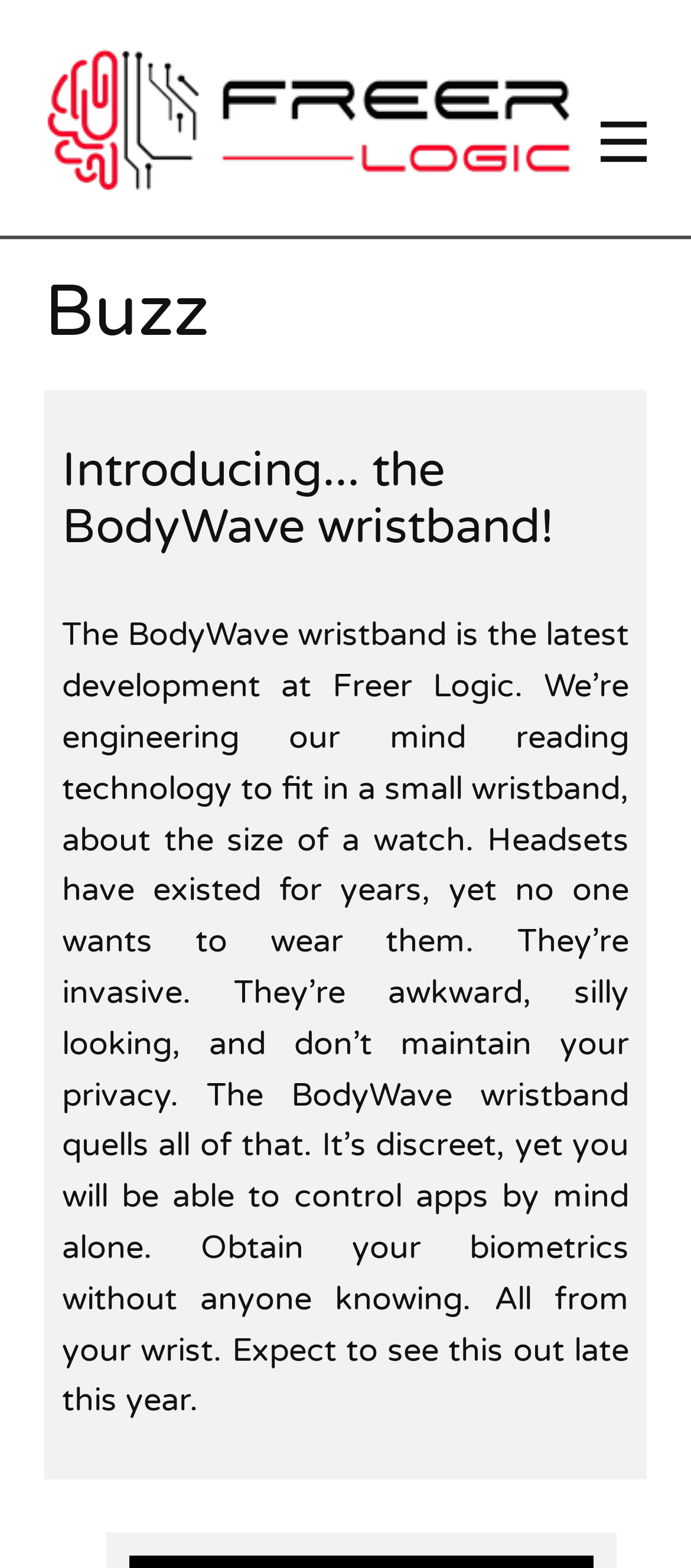Determine the bounding box coordinates of the UI element described below. Use the format (top-left x, top-left y, bottom-right x, bottom-right y) with floating point numbers between 0 and 1: parent_node: Home title="Home"

[0.064, 0.027, 0.833, 0.124]